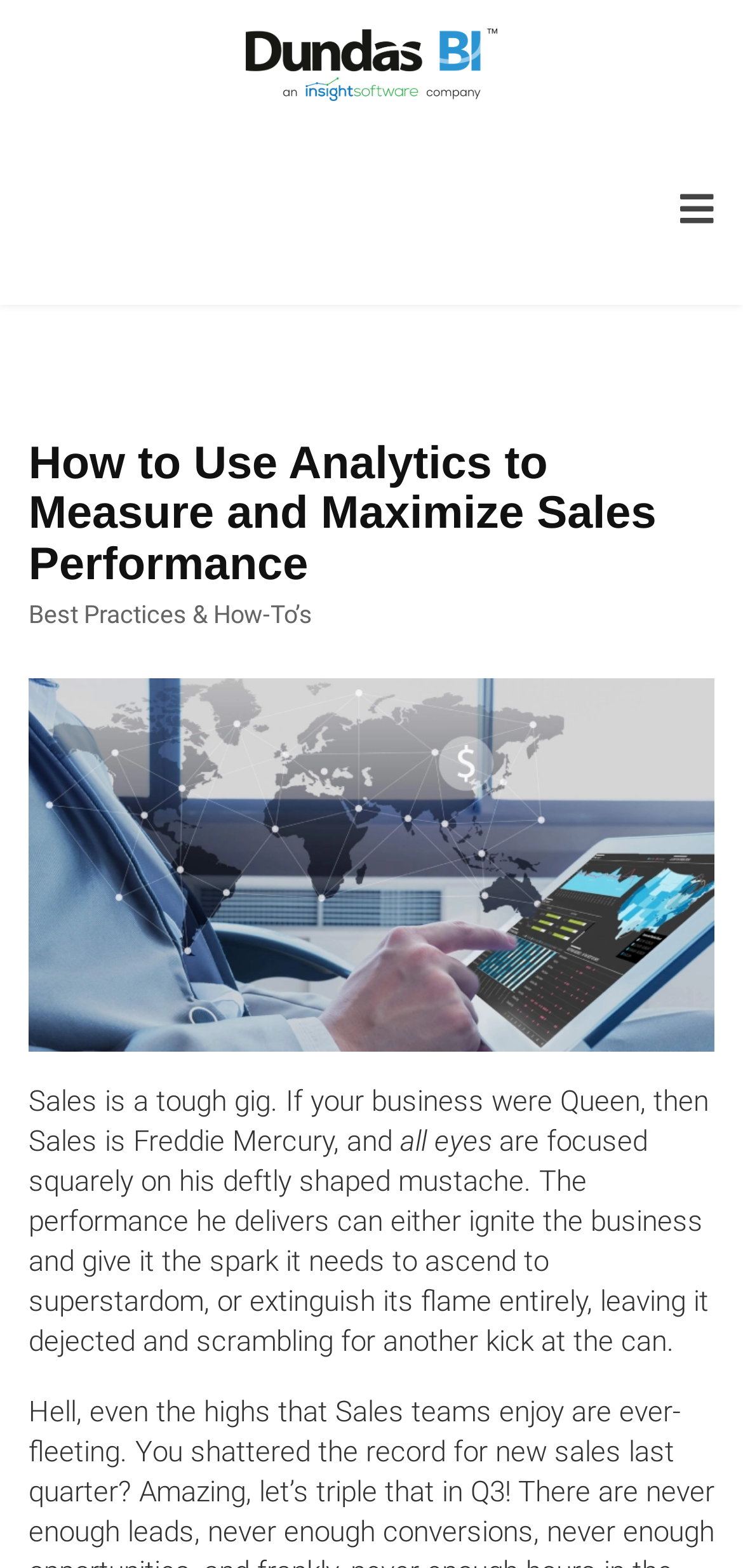Explain in detail what is displayed on the webpage.

The webpage is focused on the topic of using analytics to measure and maximize sales performance. At the top right corner, there is a navigation link. Below it, there is an image of Dundas Data Visualization, which is positioned near the top center of the page. 

The main heading, "How to Use Analytics to Measure and Maximize Sales Performance", is located at the top left area of the page. Underneath the heading, there is a category label "Best Practices & How-To’s" with a corresponding link to the right of it. 

The main content of the page starts with a paragraph of text that begins with "Sales is a tough gig. If your business were Queen, then Sales is Freddie Mercury..." and continues to describe the importance of sales performance. The text is divided into three sections, with the middle section "all eyes" standing out as a separate sentence. The text is positioned at the top half of the page, spanning from the left to the right side.